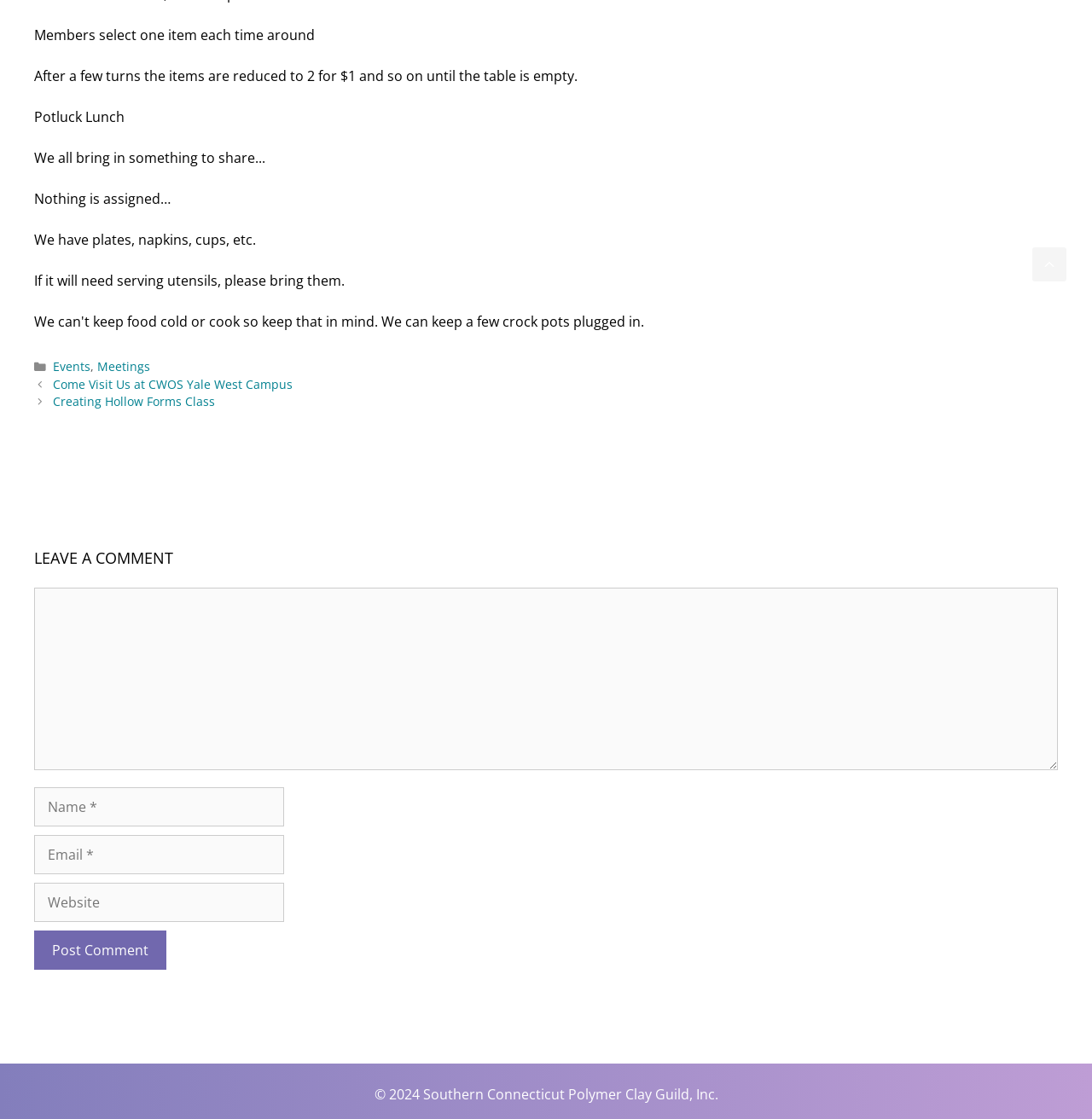Identify the bounding box coordinates of the section to be clicked to complete the task described by the following instruction: "Click the 'Post Comment' button". The coordinates should be four float numbers between 0 and 1, formatted as [left, top, right, bottom].

[0.031, 0.831, 0.152, 0.866]